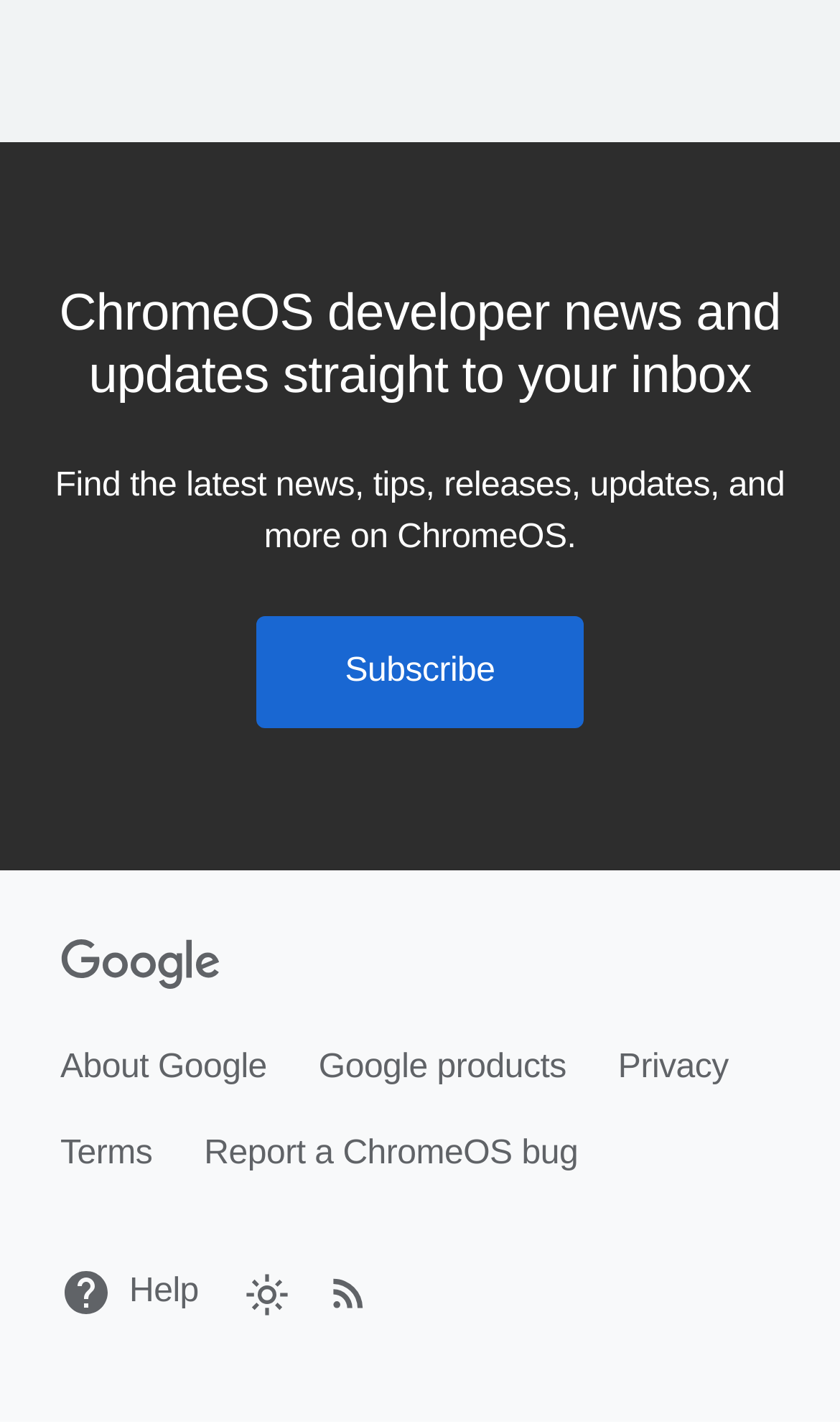Locate the bounding box coordinates of the element to click to perform the following action: 'Learn about Google products'. The coordinates should be given as four float values between 0 and 1, in the form of [left, top, right, bottom].

[0.379, 0.737, 0.674, 0.762]